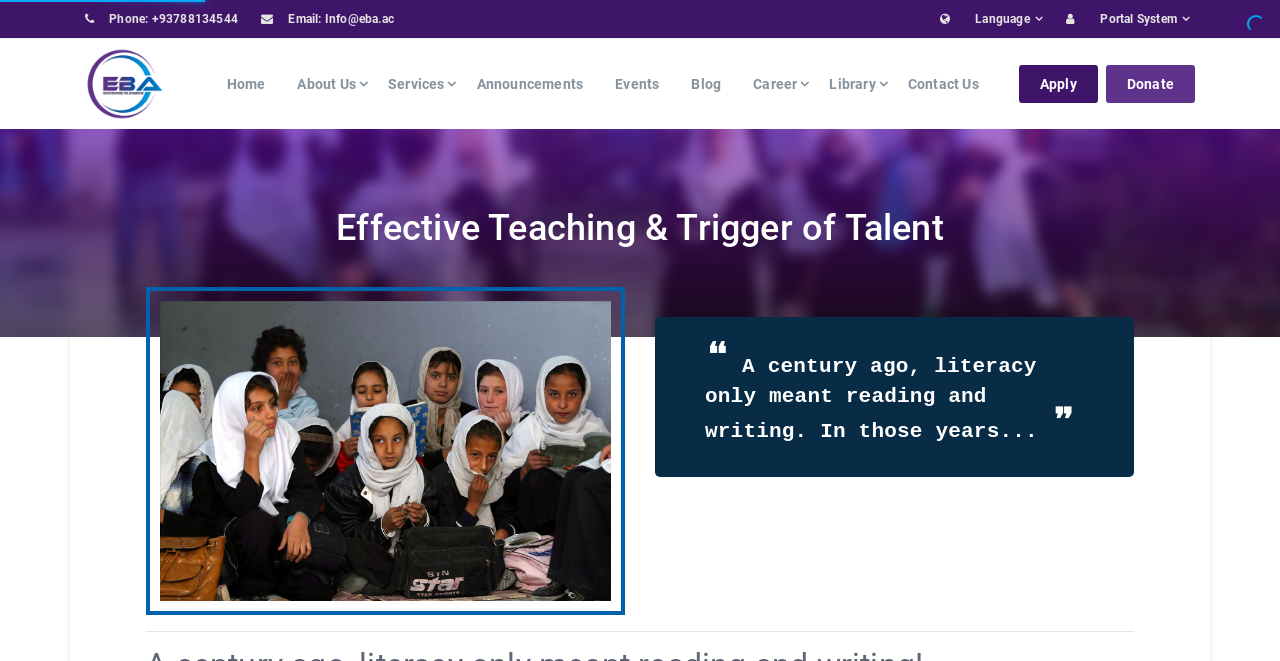Respond to the question below with a concise word or phrase:
What is the language of the webpage?

Multi-language